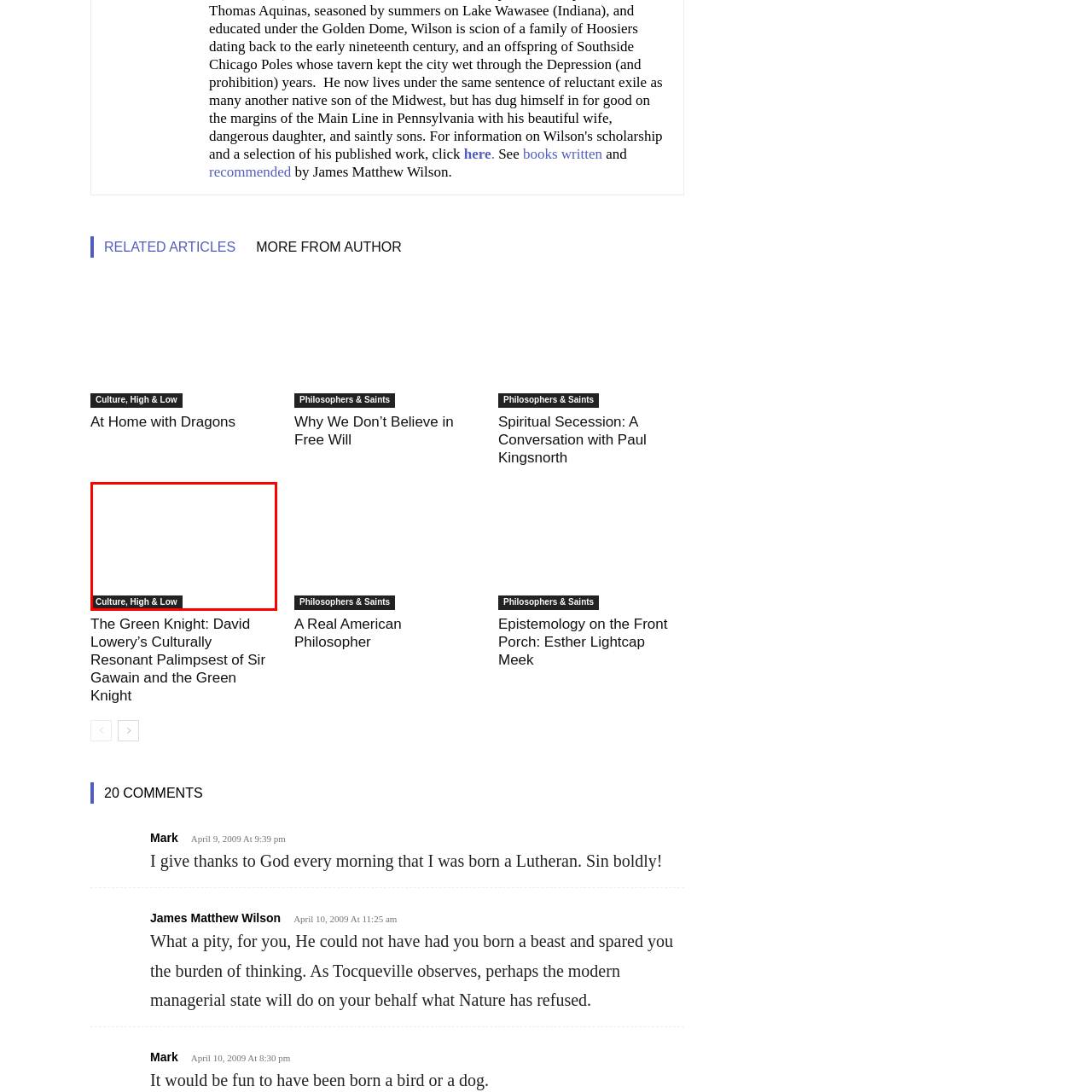Inspect the image outlined by the red box and answer the question using a single word or phrase:
What type of culture is being discussed?

High and Low